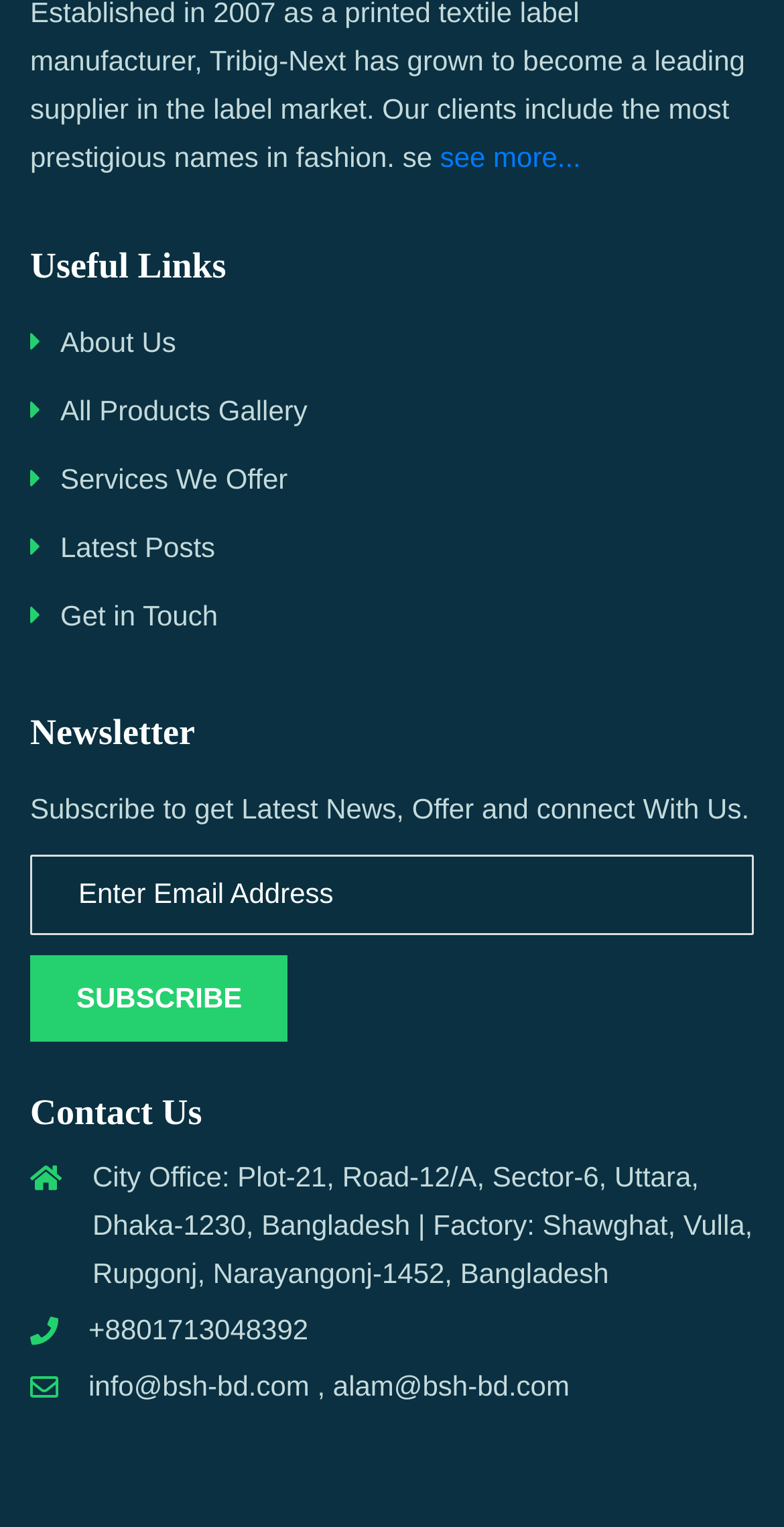What is the purpose of the textbox?
Using the visual information, reply with a single word or short phrase.

Enter Email Address